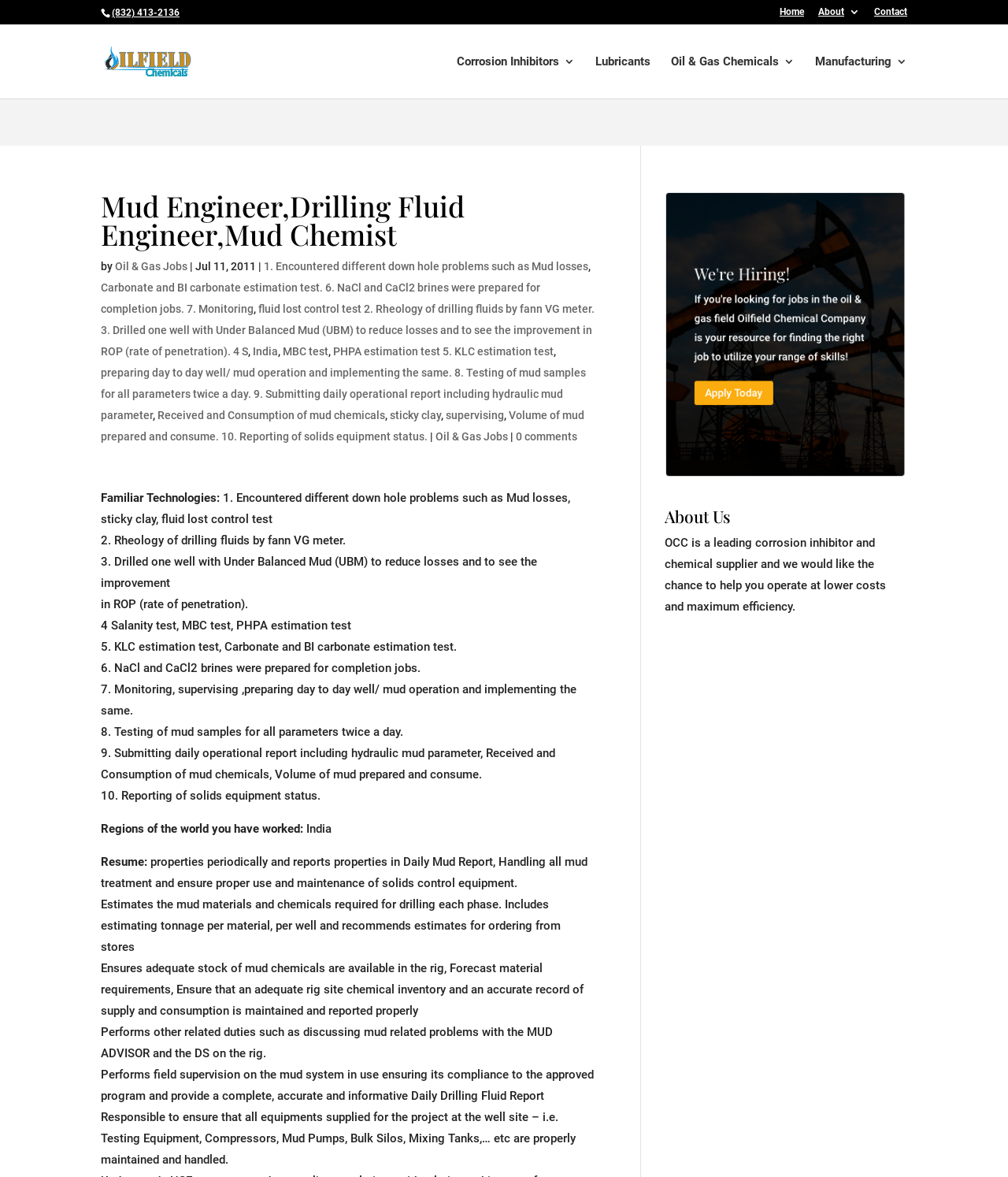Can you identify the bounding box coordinates of the clickable region needed to carry out this instruction: 'View the 'Corrosion Inhibitors 3' page'? The coordinates should be four float numbers within the range of 0 to 1, stated as [left, top, right, bottom].

[0.453, 0.048, 0.57, 0.084]